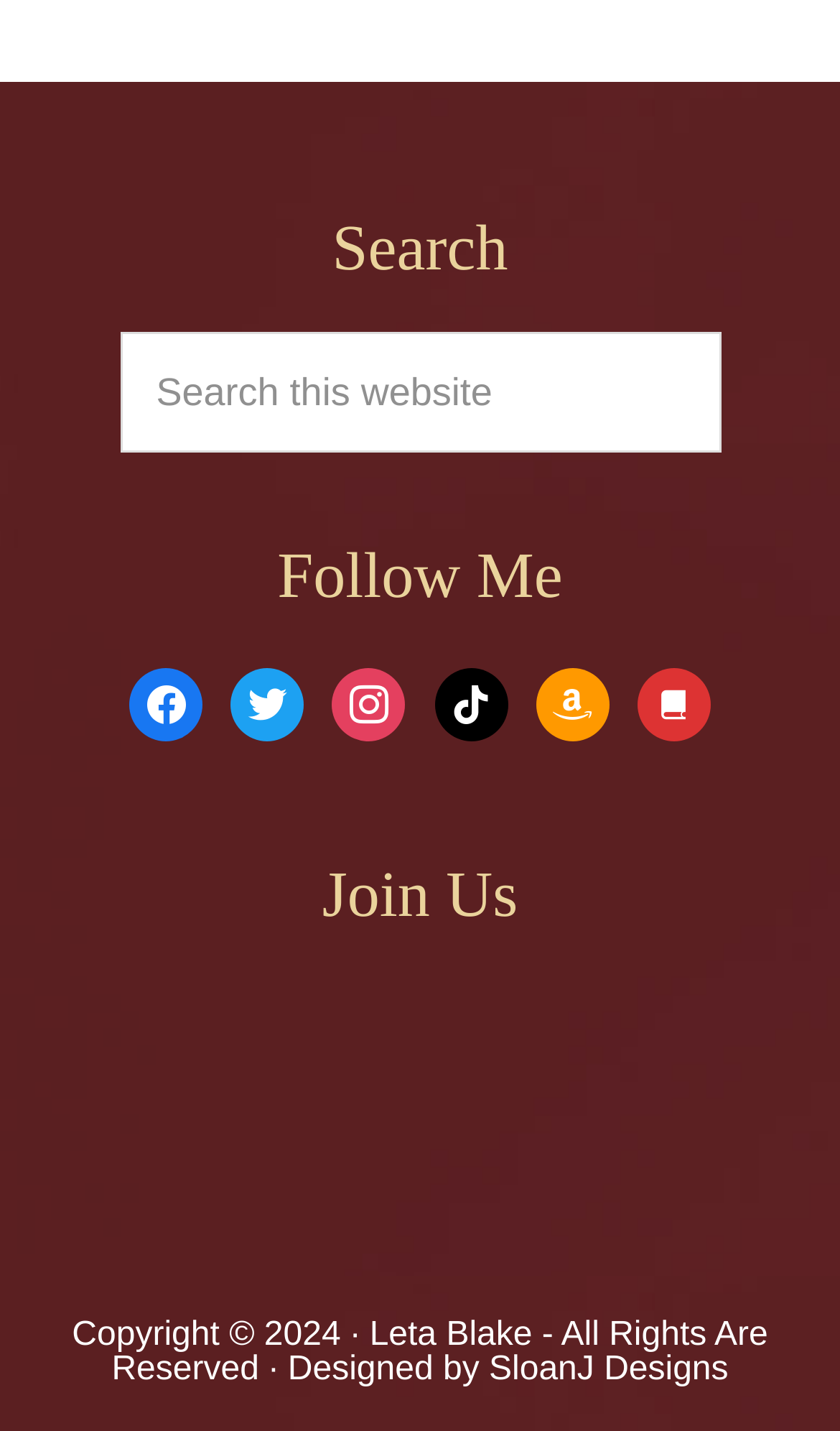What is the purpose of the 'Join Us' section?
Look at the screenshot and give a one-word or phrase answer.

Unknown